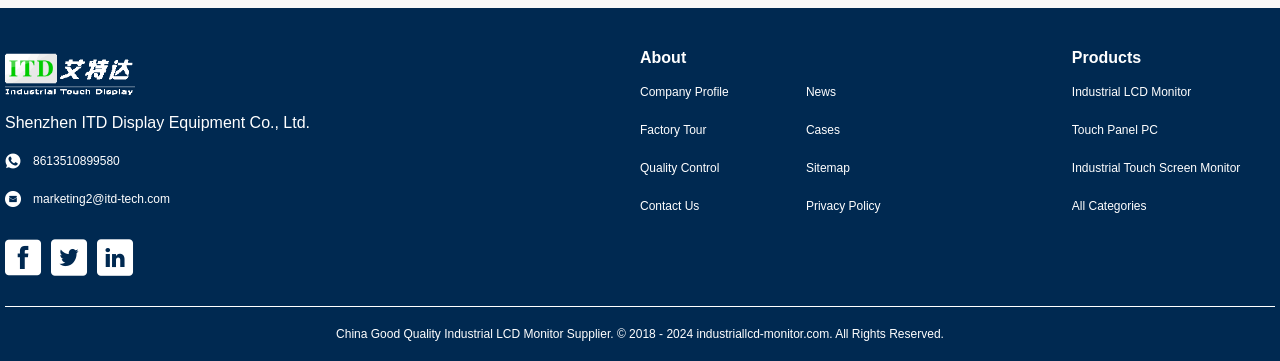Locate the bounding box coordinates of the area where you should click to accomplish the instruction: "explore industrial lcd monitor".

[0.837, 0.23, 0.996, 0.28]